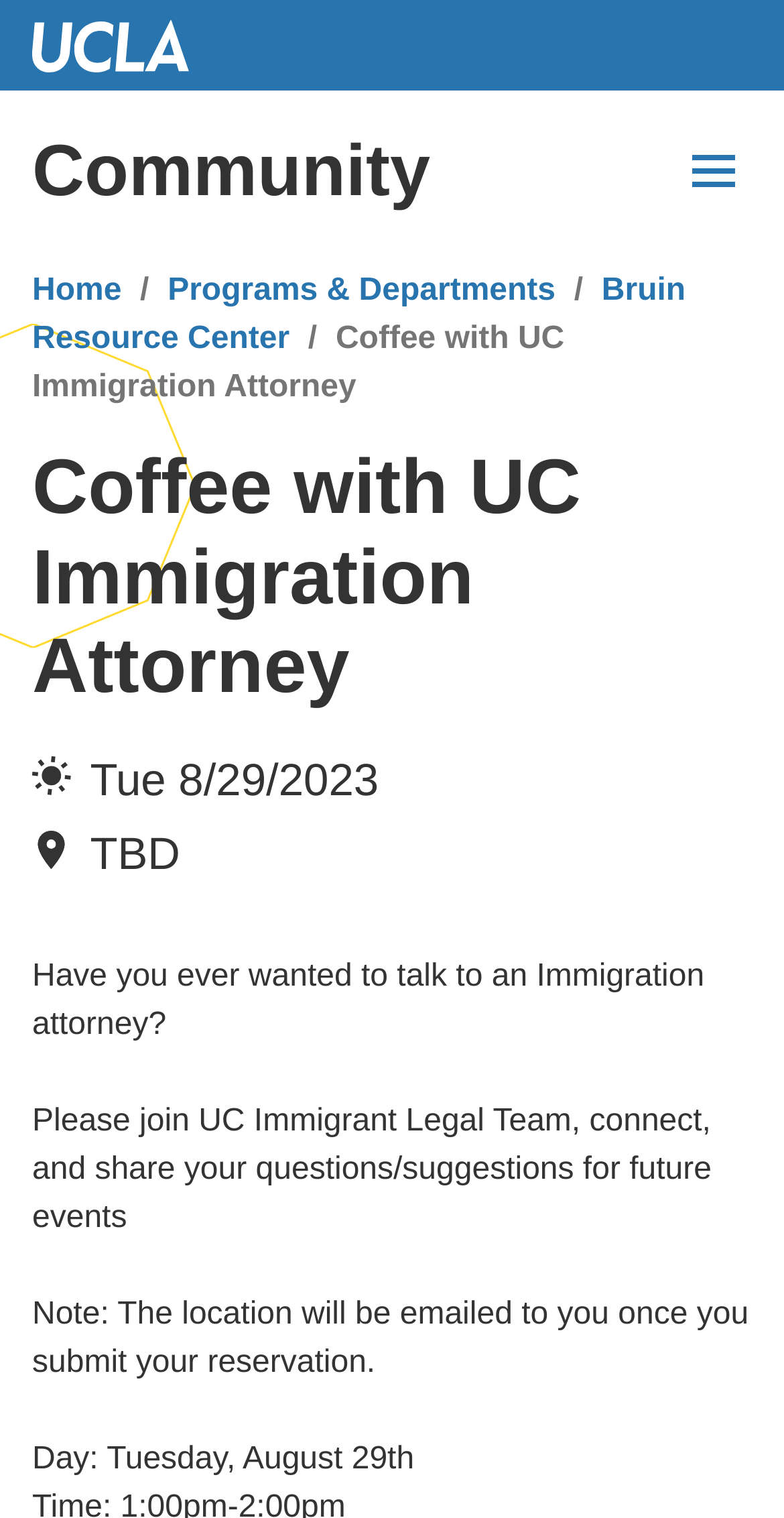Using the provided description Community, find the bounding box coordinates for the UI element. Provide the coordinates in (top-left x, top-left y, bottom-right x, bottom-right y) format, ensuring all values are between 0 and 1.

[0.0, 0.081, 0.82, 0.144]